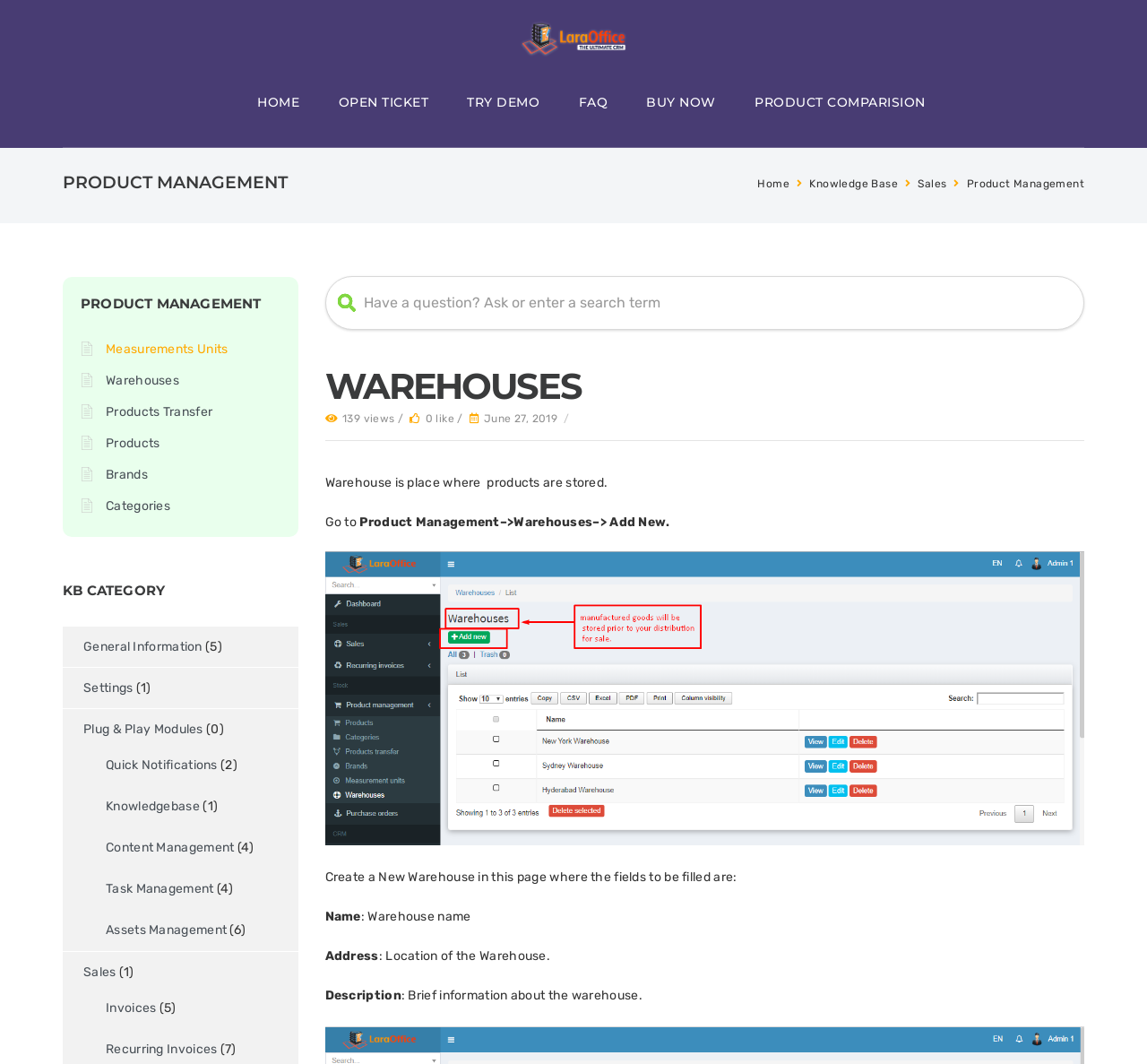Give a detailed account of the webpage, highlighting key information.

The webpage is about Measurements Units in LaraOffice, an Ultimate CRM, Project Management, Accounting, and Invoicing System. At the top, there is a logo and a link to LaraOffice, accompanied by a navigation menu with links to HOME, OPEN TICKET, TRY DEMO, FAQ, BUY NOW, and PRODUCT COMPARISION.

Below the navigation menu, there are two columns of links. The left column has links to Home, Knowledge Base, Sales, and Product Management, with a heading "PRODUCT MANAGEMENT" above them. The right column has links to Measurements Units, Warehouses, Products Transfer, Products, Brands, and Categories.

Further down, there is a section with a heading "KB CATEGORY" and links to General Information, Settings, Plug & Play Modules, Quick Notifications, Knowledgebase, Content Management, Task Management, Assets Management, Sales, and Invoices. Each link has a corresponding static text with a number in parentheses.

On the right side of the page, there is a search box with a placeholder text "Have a question? Ask or enter a search term". Below the search box, there is a heading "WAREHOUSES" and a section with static text describing what a warehouse is and how to create a new one. The section includes fields to fill in, such as Name, Address, and Description, with brief explanations for each field.

At the bottom of the page, there is a section with views, likes, and a timestamp, indicating that the page was last updated on June 27, 2019.